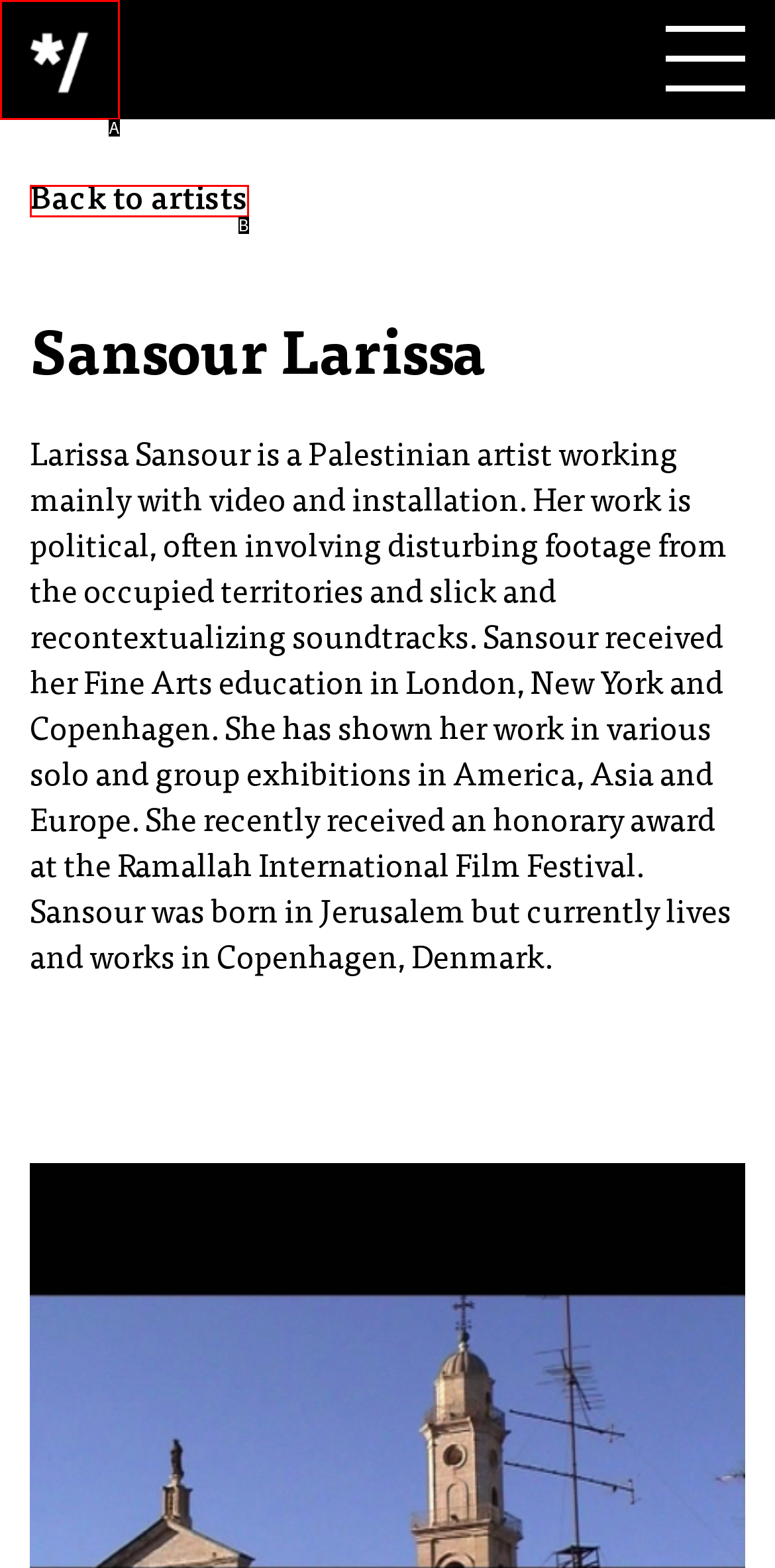Identify the HTML element that matches the description: name="s" placeholder="Search …" title="Search for:"
Respond with the letter of the correct option.

None